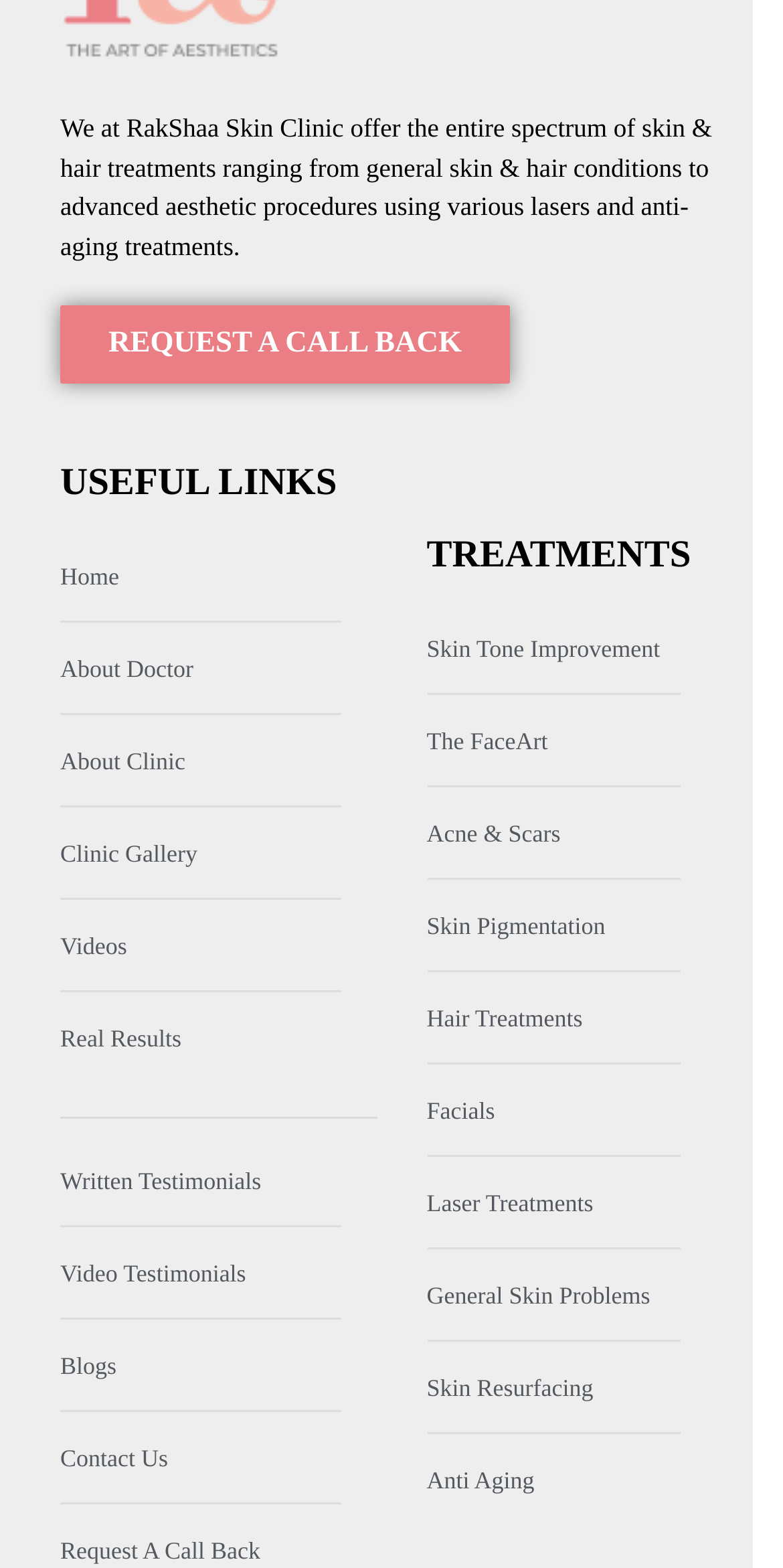Kindly respond to the following question with a single word or a brief phrase: 
What is the clinic's main service?

Skin and hair treatments